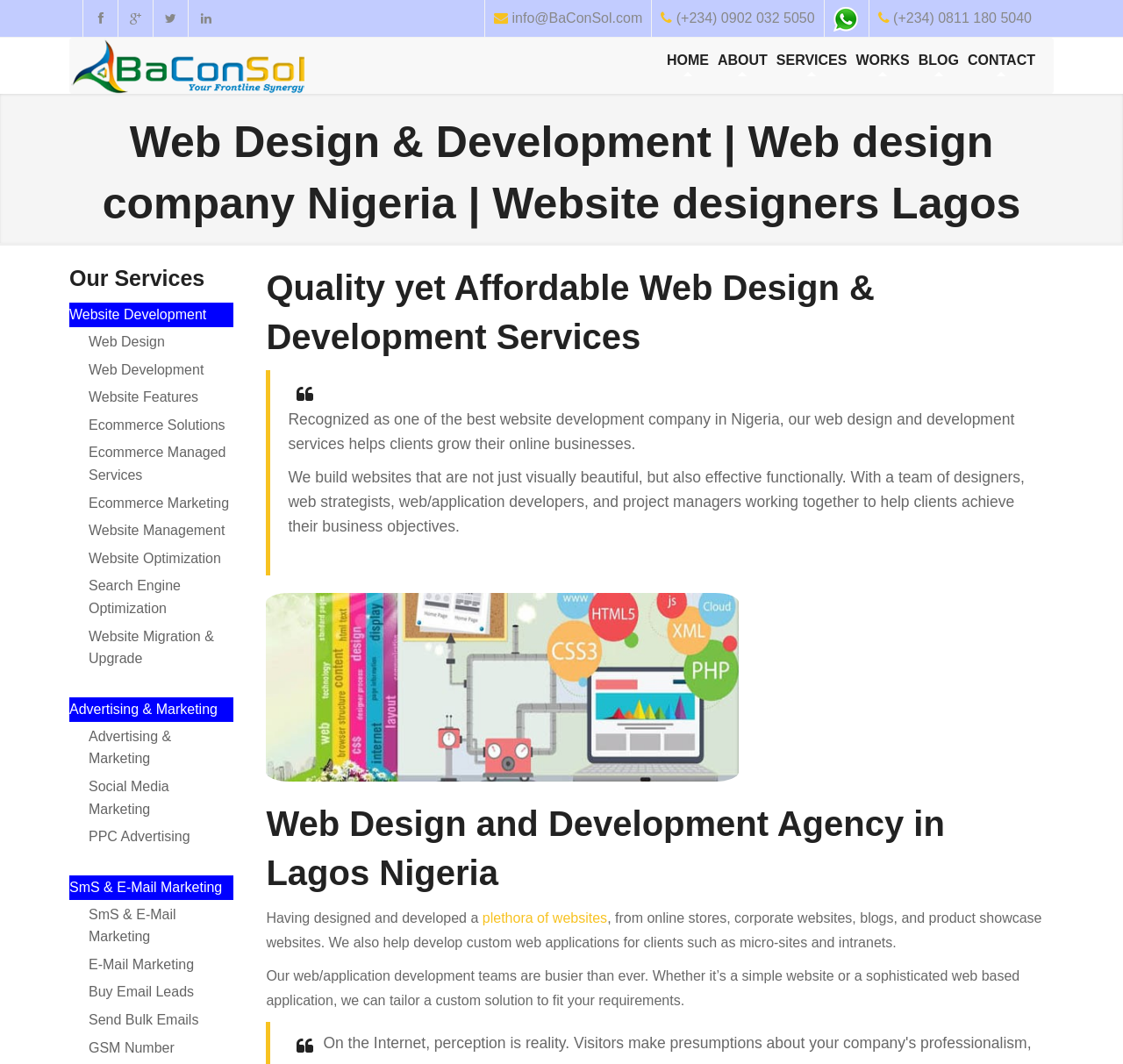Reply to the question with a single word or phrase:
What type of websites does the company design and develop?

Various types